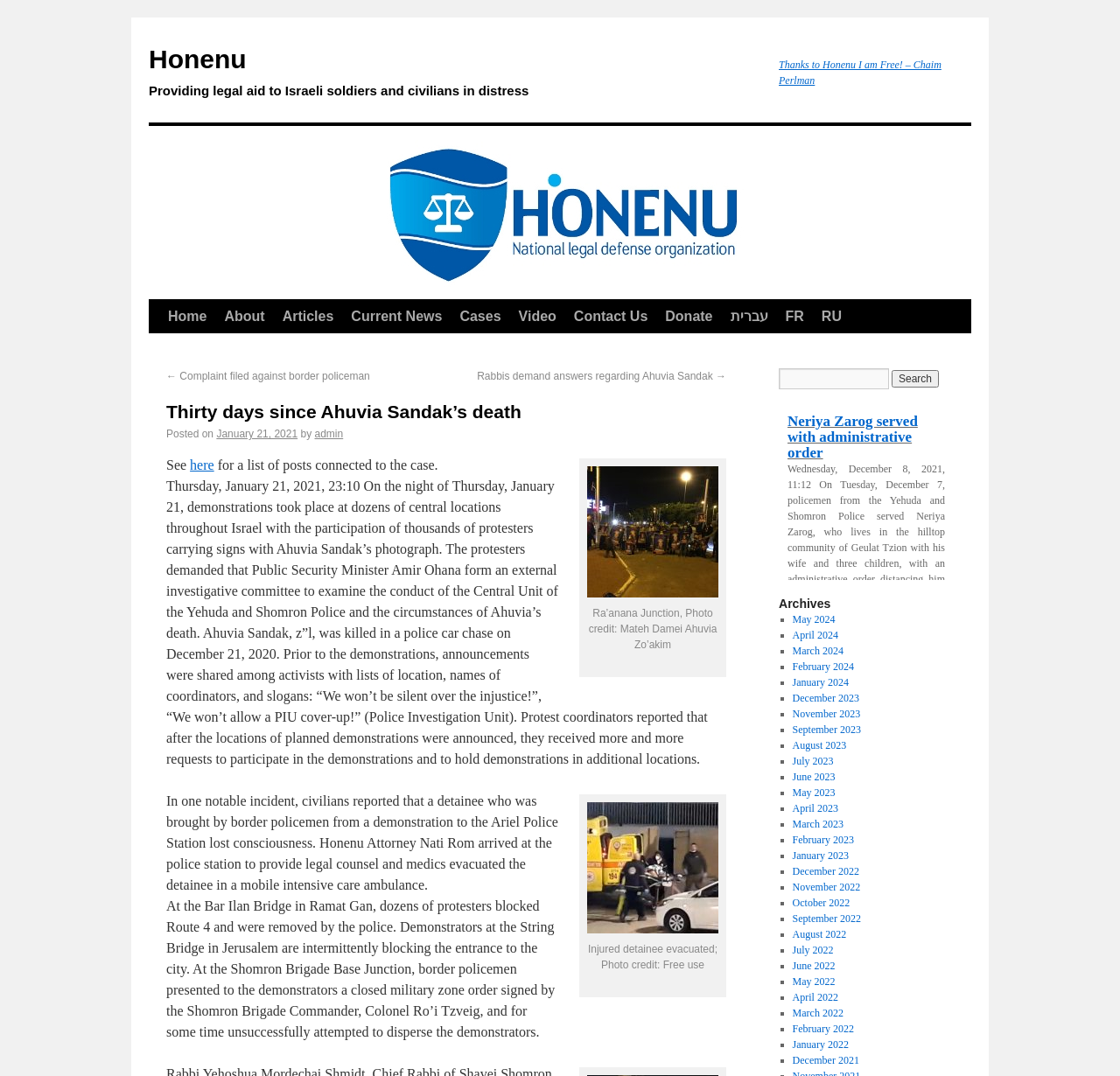What is the name of the person who died?
Based on the image, give a concise answer in the form of a single word or short phrase.

Ahuvia Sandak